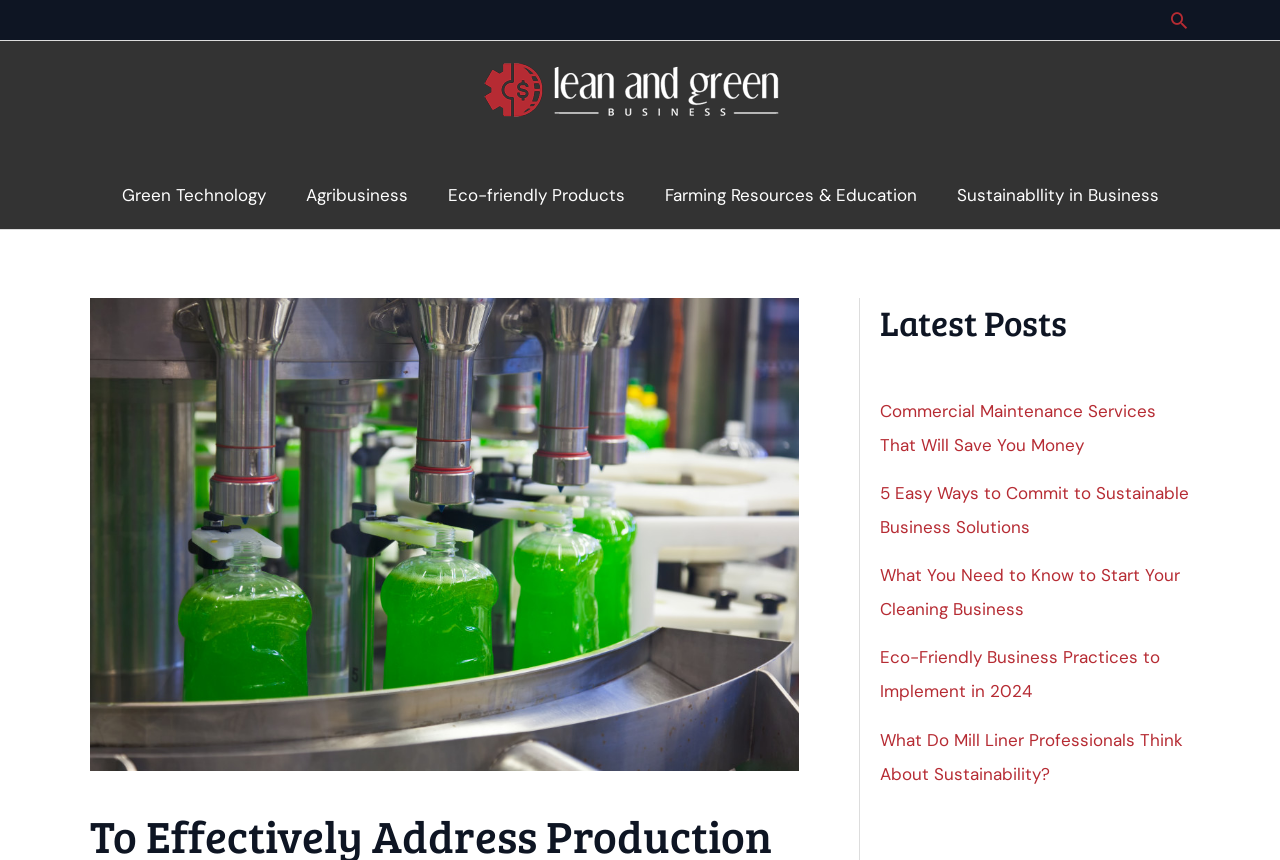Give the bounding box coordinates for the element described as: "aria-label="Search icon link"".

[0.912, 0.01, 0.93, 0.036]